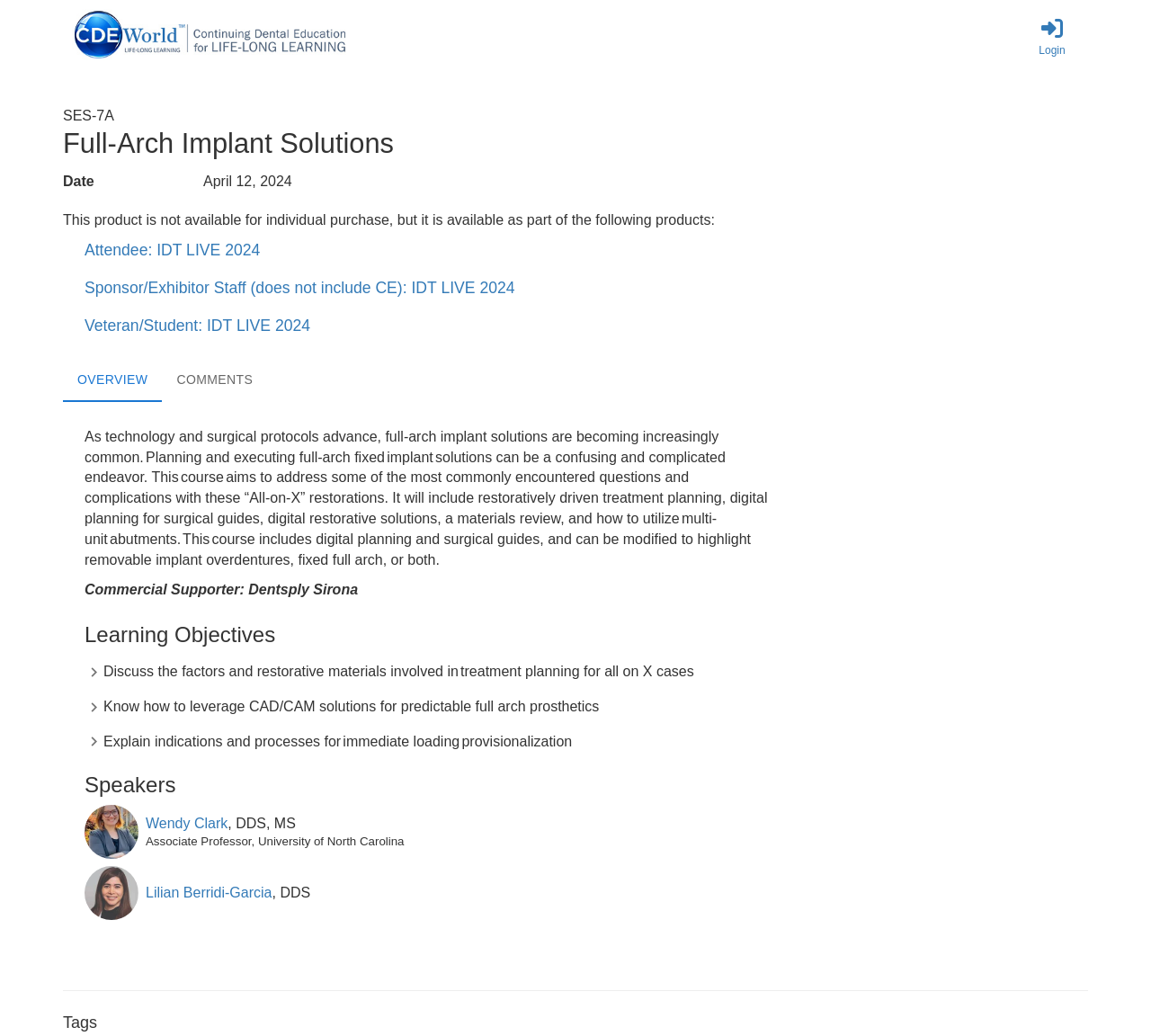What is the name of the website?
Based on the image, answer the question with a single word or brief phrase.

CDEWorld